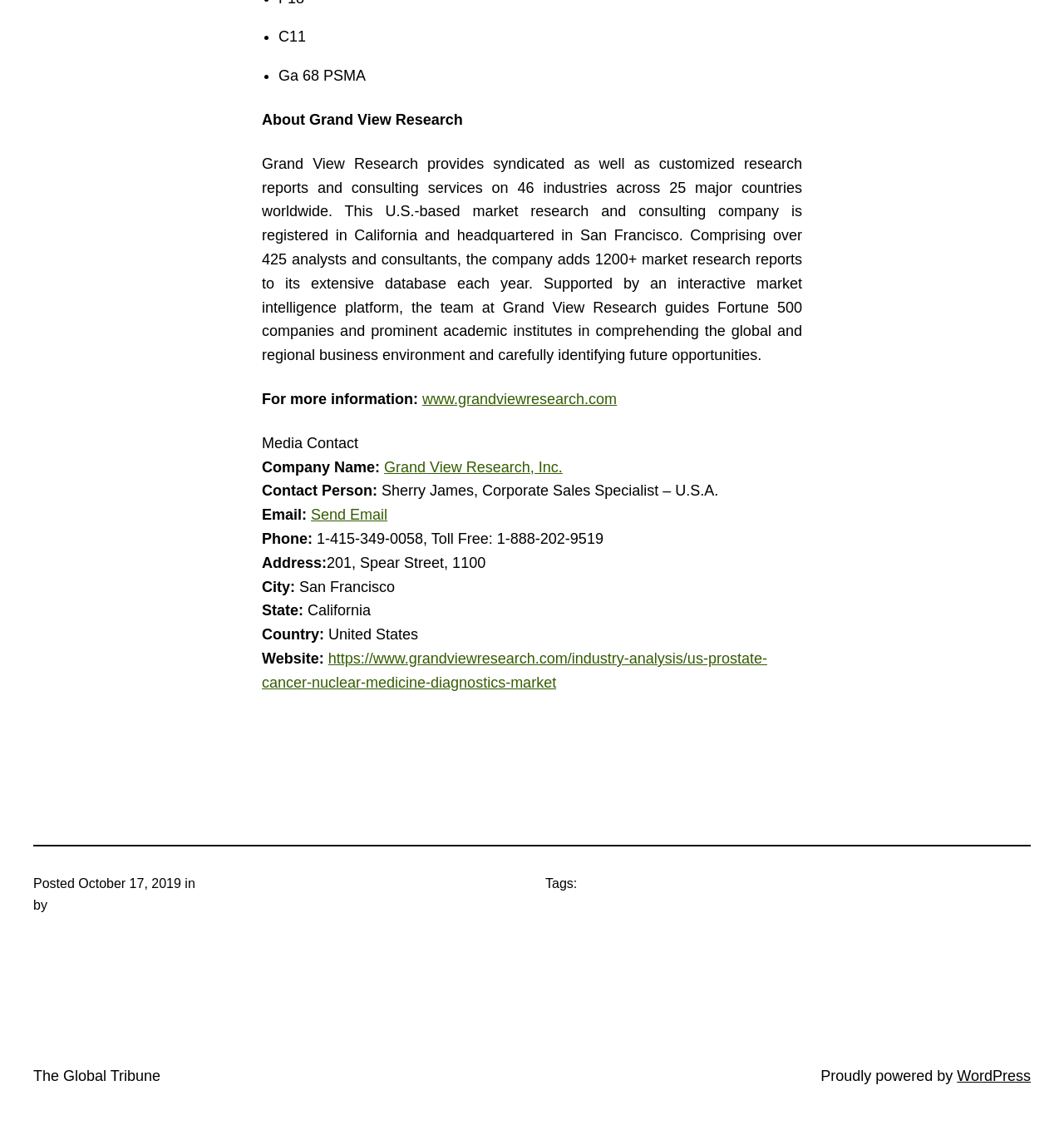Please locate the UI element described by "Send Email" and provide its bounding box coordinates.

[0.292, 0.45, 0.364, 0.465]